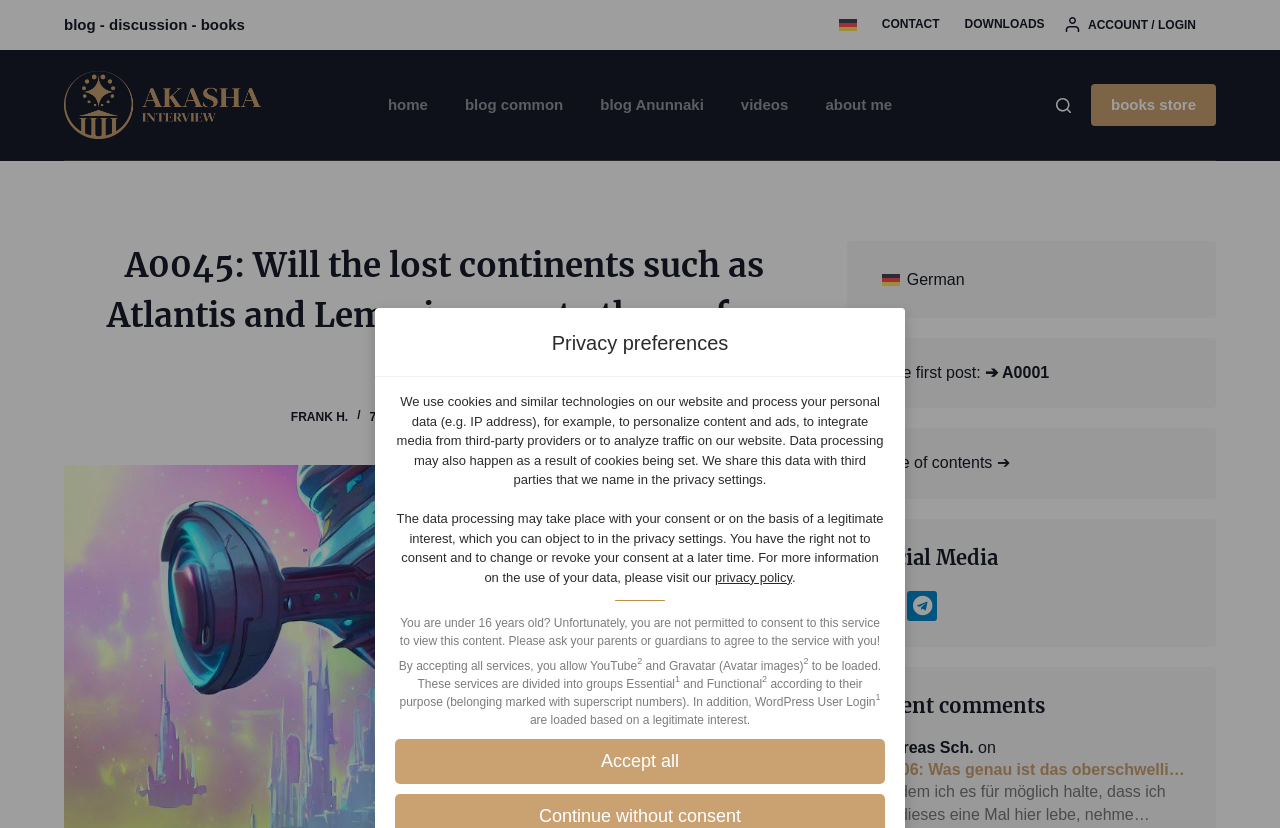Identify the bounding box coordinates for the UI element described by the following text: "Table of contents ➔". Provide the coordinates as four float numbers between 0 and 1, in the format [left, top, right, bottom].

[0.681, 0.548, 0.789, 0.569]